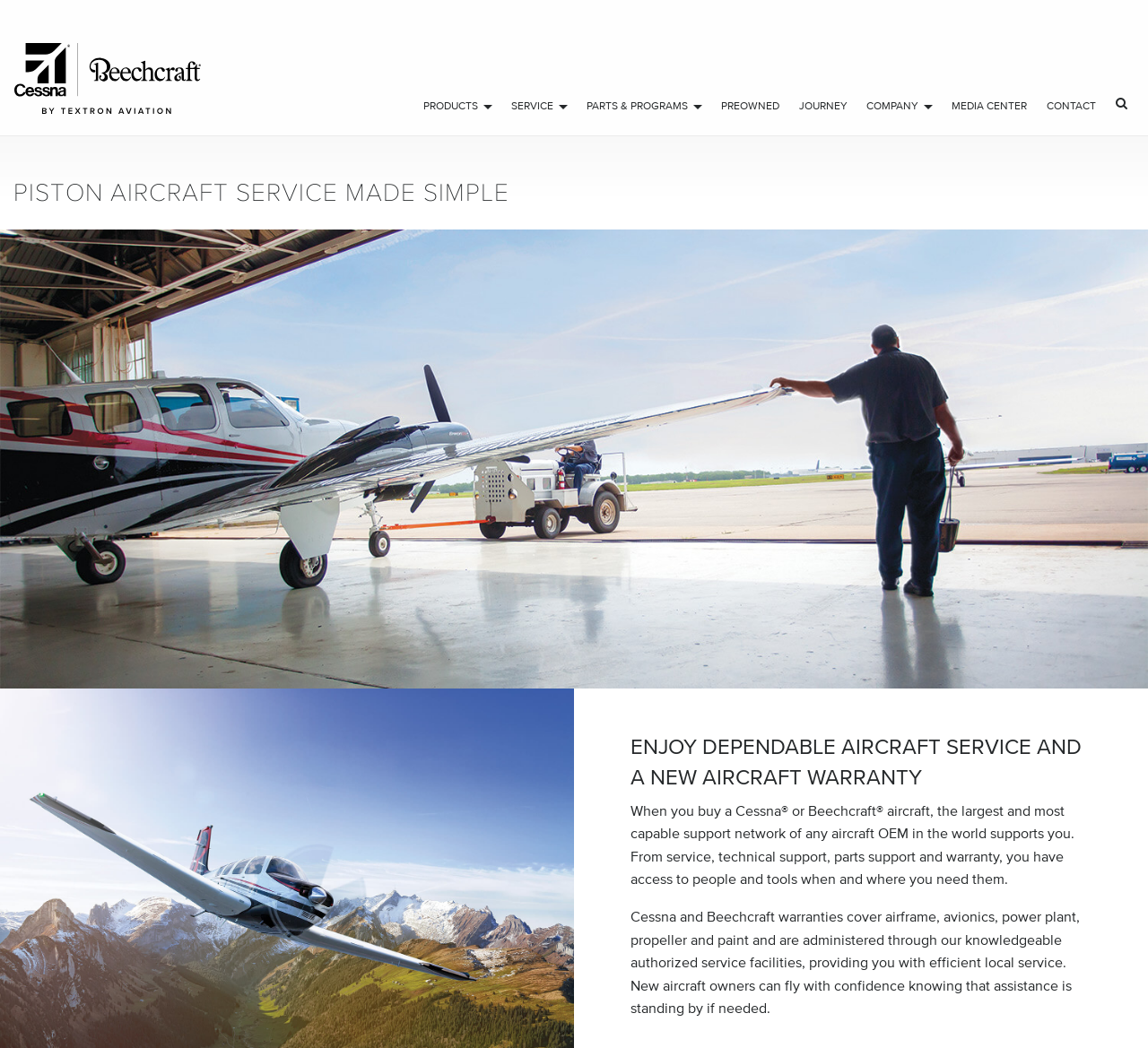Provide an in-depth caption for the contents of the webpage.

The webpage is titled "Piston Service" and appears to be a website for an aircraft service company. At the top of the page, there is a header section with a horizontal menu bar containing 9 menu items: "PRODUCTS", "SERVICE", "PARTS & PROGRAMS", "PREOWNED", "JOURNEY", "COMPANY", "MEDIA CENTER", "CONTACT", and an icon represented by "\uf002". 

Below the header section, there is a prominent heading that reads "PISTON AIRCRAFT SERVICE MADE SIMPLE". Further down the page, there is another heading that states "ENJOY DEPENDABLE AIRCRAFT SERVICE AND A NEW AIRCRAFT WARRANTY". 

The main content of the page consists of two paragraphs of text. The first paragraph explains that when you buy a Cessna or Beechcraft aircraft, you have access to a large support network that includes service, technical support, parts support, and warranty. The second paragraph describes the warranties offered by Cessna and Beechcraft, which cover various aspects of the aircraft and are administered through authorized service facilities.